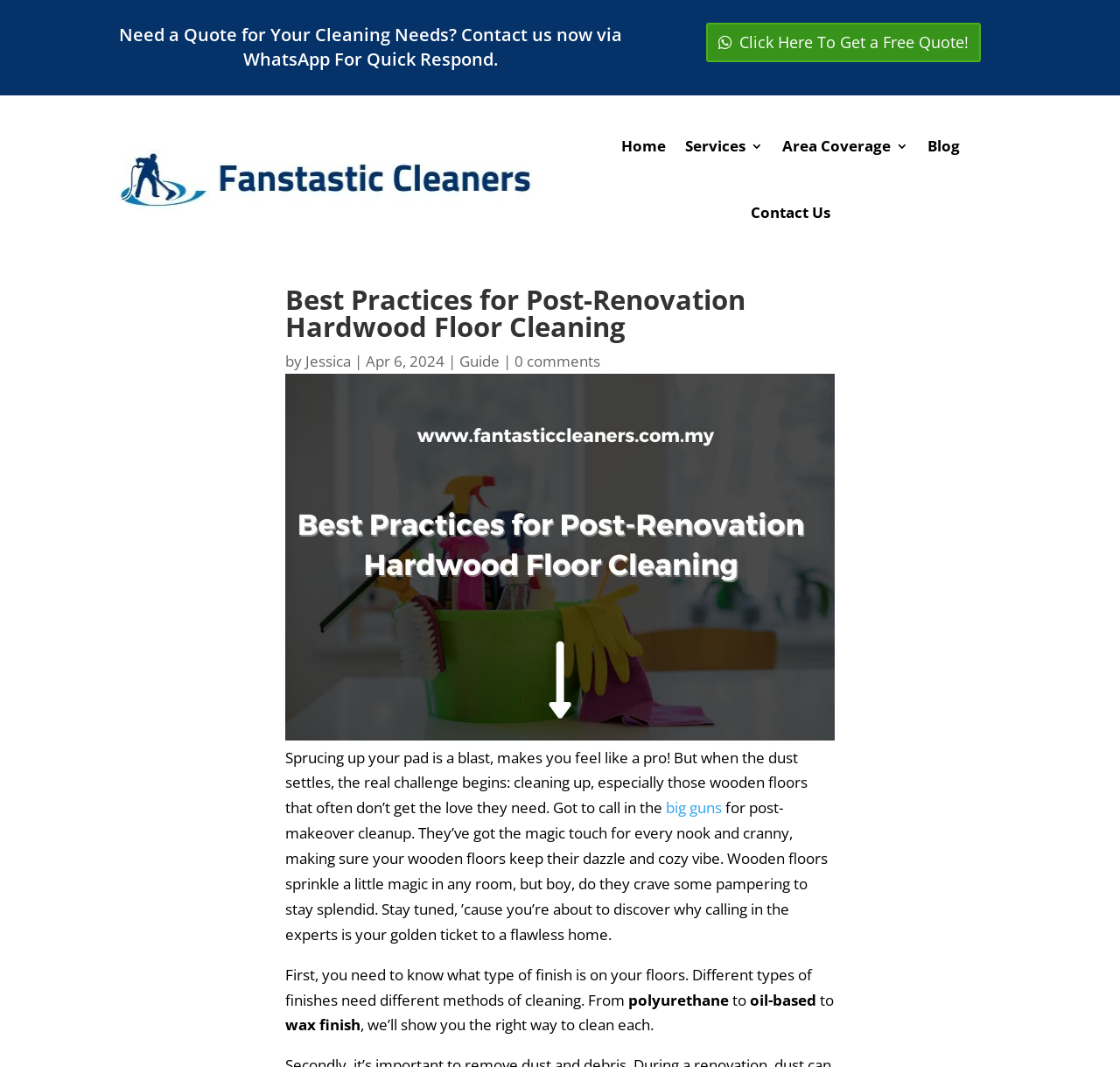Offer a meticulous description of the webpage's structure and content.

The webpage is about "Best Practices for Post-Renovation Hardwood Floor Cleaning" and appears to be a blog post. At the top, there is a logo of "Fantastic Cleaners" and a navigation menu with links to "Home", "Services", "Area Coverage", "Blog", and "Contact Us". Below the navigation menu, there is a heading with the title of the blog post, followed by the author's name, "Jessica", and the date "Apr 6, 2024". 

To the right of the heading, there is a link to a "Guide" and another link showing "0 comments". Below the heading, there is a large image related to the blog post. The main content of the blog post starts with a paragraph of text that introduces the topic of cleaning wooden floors after renovation. The text is divided into several sections, with links and emphasized text scattered throughout. 

The first section discusses the importance of knowing the type of finish on your floors, with specific types mentioned, such as polyurethane, oil-based, and wax finish. The text is written in a conversational tone, with a friendly and encouraging attitude towards the reader. There are no other images on the page besides the logo and the main image. At the very top of the page, there is a call-to-action to contact the company for a quote, with a WhatsApp link and a button to "Click Here To Get a Free Quote!".